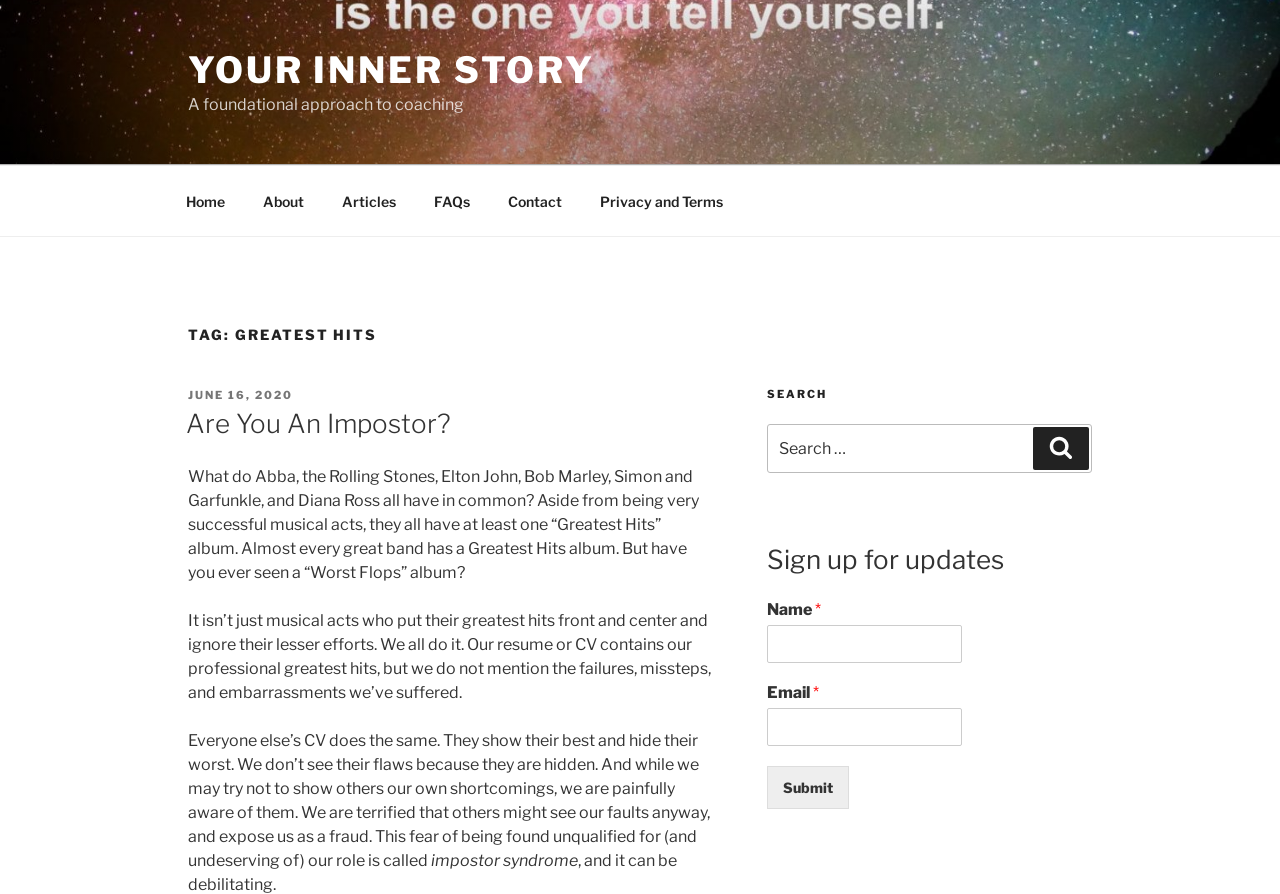Produce an elaborate caption capturing the essence of the webpage.

The webpage is titled "Greatest Hits | Your Inner Story" and has a prominent link "YOUR INNER STORY" at the top left corner. Below this link, there is a brief description "A foundational approach to coaching". 

On the top navigation menu, there are several links: "Home", "About", "Articles", "FAQs", "Contact", and "Privacy and Terms", arranged from left to right. 

The main content of the webpage is divided into two sections. The left section has a heading "TAG: GREATEST HITS" and contains several subheadings and paragraphs. The first subheading is "Are You An Impostor?" followed by a brief article discussing the concept of "Greatest Hits" albums in music and how it relates to people's tendency to showcase their achievements while hiding their failures. The article is divided into several paragraphs, with the last paragraph mentioning the term "impostor syndrome".

On the right side of the webpage, there is a search function with a heading "SEARCH" and a search box where users can input their queries. Below the search function, there is a section to sign up for updates, which includes input fields for name and email, and a submit button.